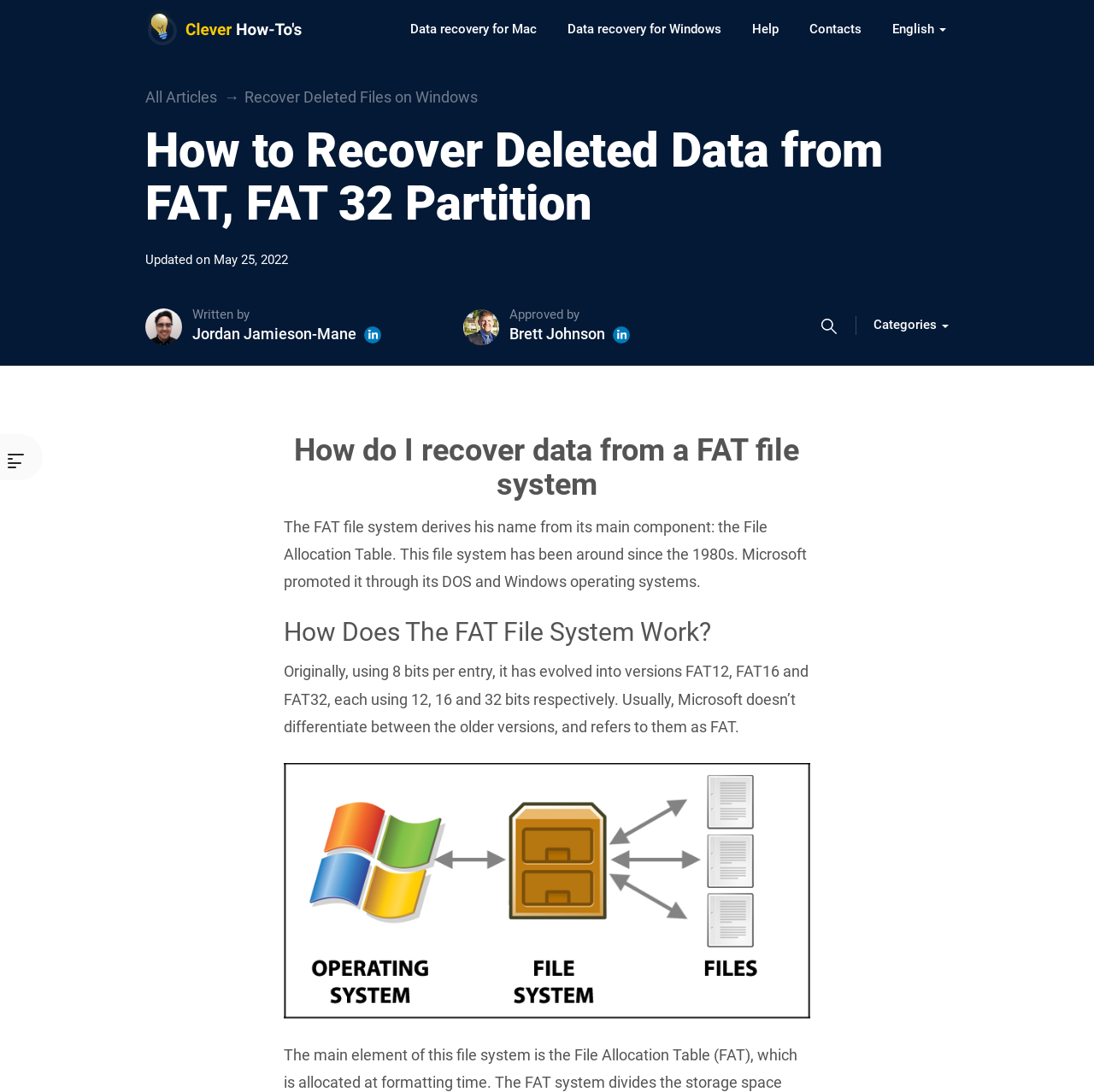Find the bounding box coordinates of the area that needs to be clicked in order to achieve the following instruction: "Search for articles". The coordinates should be specified as four float numbers between 0 and 1, i.e., [left, top, right, bottom].

[0.751, 0.286, 0.788, 0.311]